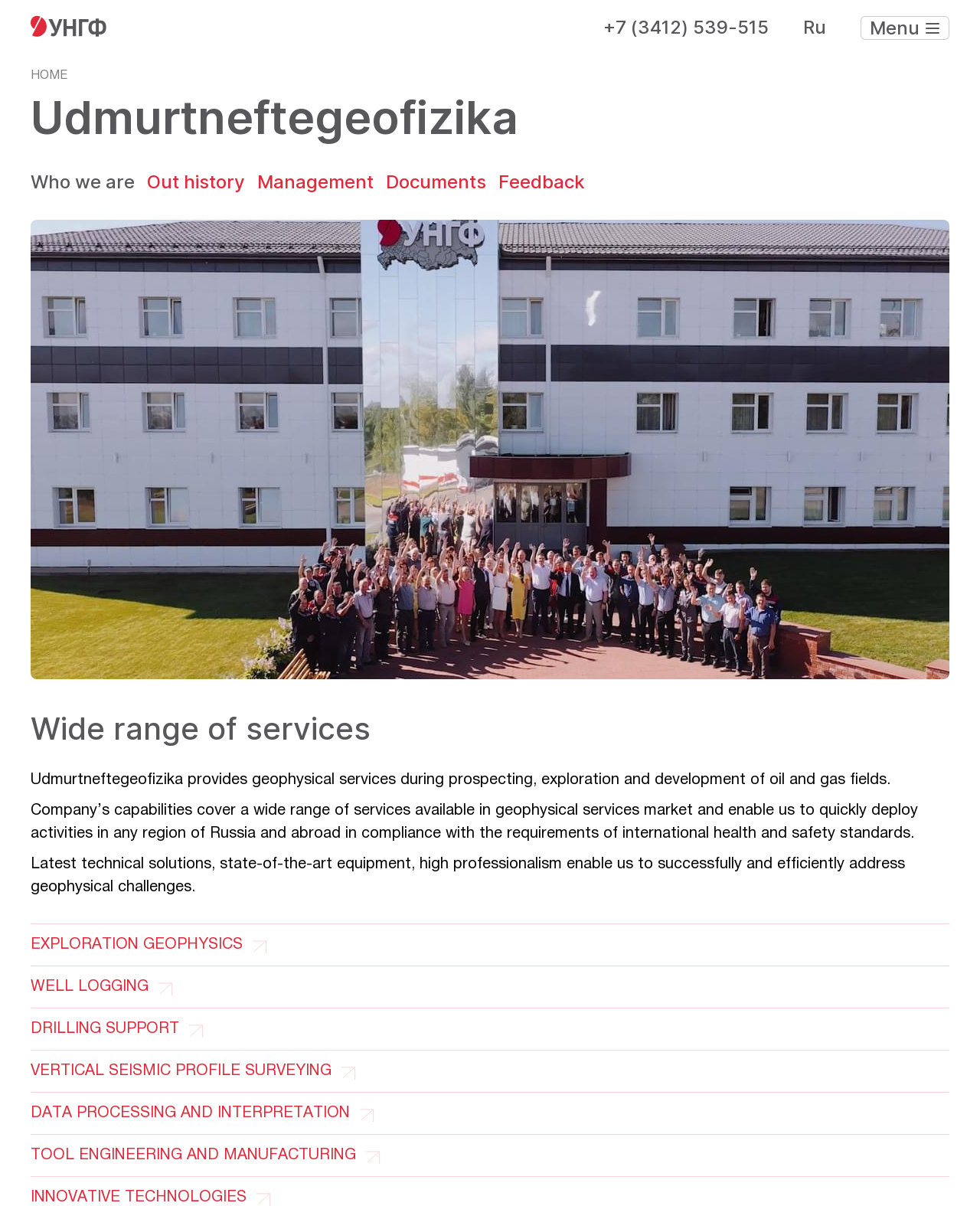Locate the bounding box coordinates of the element that needs to be clicked to carry out the instruction: "Go to HOME page". The coordinates should be given as four float numbers ranging from 0 to 1, i.e., [left, top, right, bottom].

[0.031, 0.058, 0.069, 0.068]